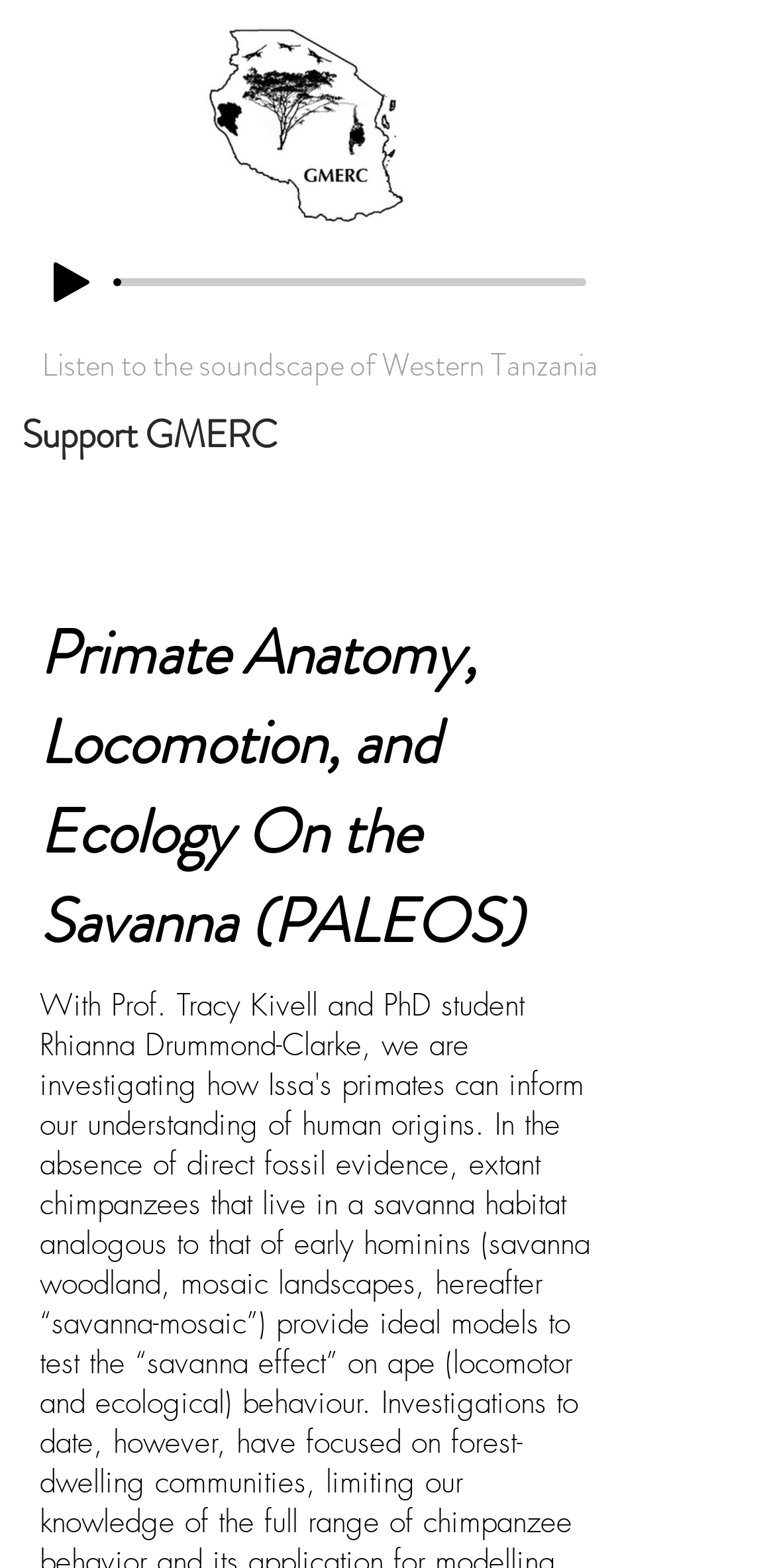What is the location of the savanna mentioned?
Please answer using one word or phrase, based on the screenshot.

Western Tanzania